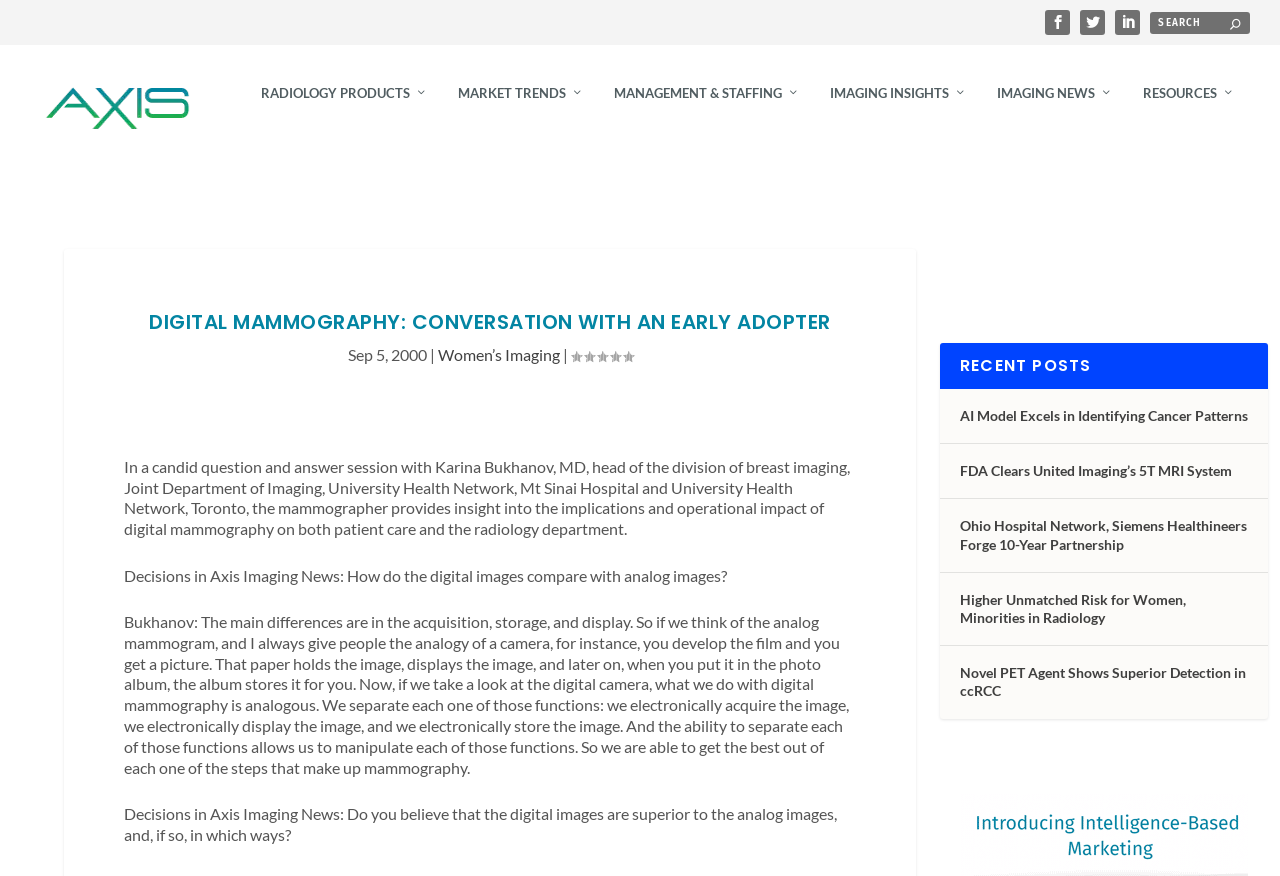Using the element description: "parent_node: RADIOLOGY PRODUCTS", determine the bounding box coordinates for the specified UI element. The coordinates should be four float numbers between 0 and 1, [left, top, right, bottom].

[0.023, 0.086, 0.16, 0.159]